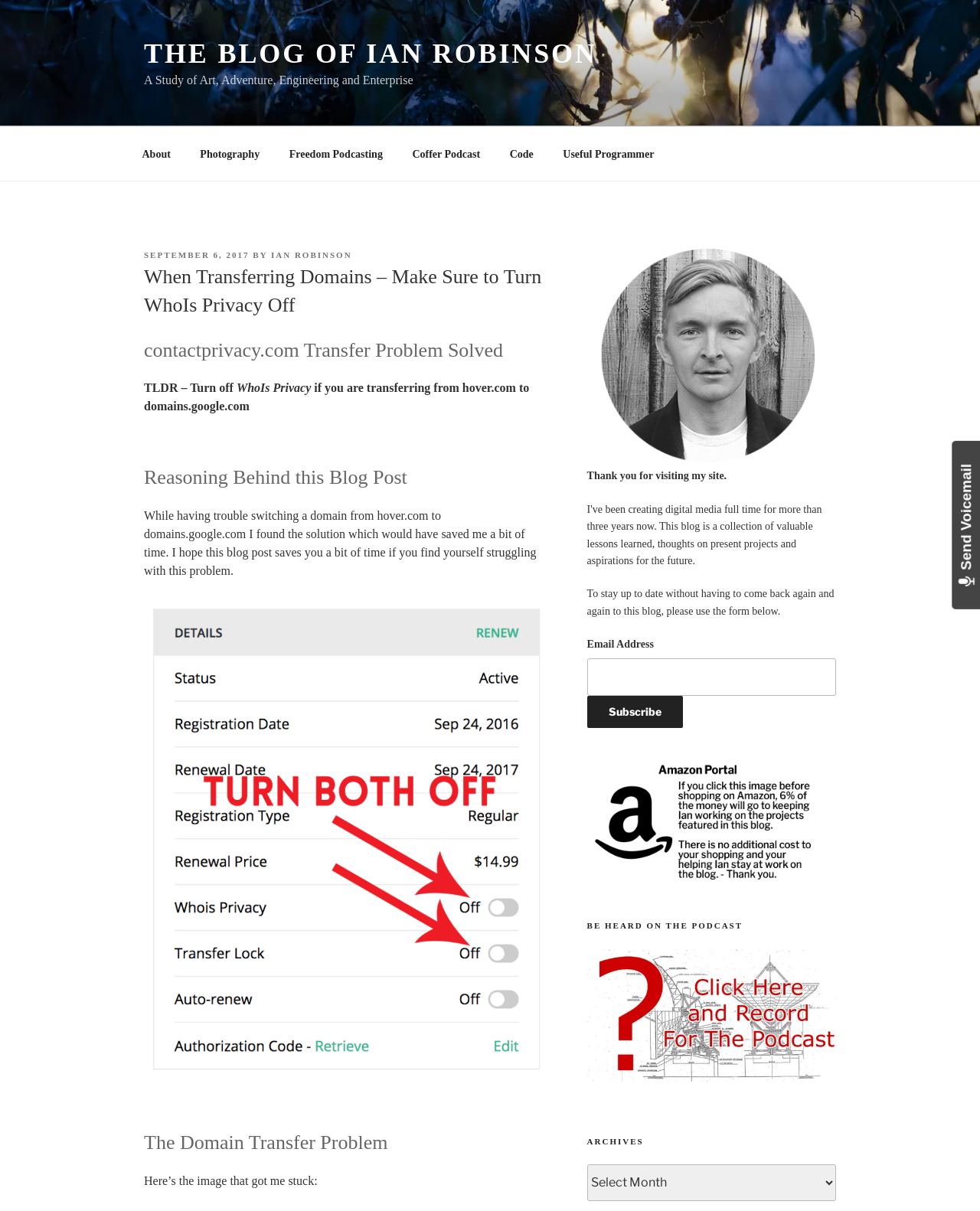Find the bounding box coordinates of the element to click in order to complete the given instruction: "Record a message for the podcast."

[0.599, 0.886, 0.853, 0.895]